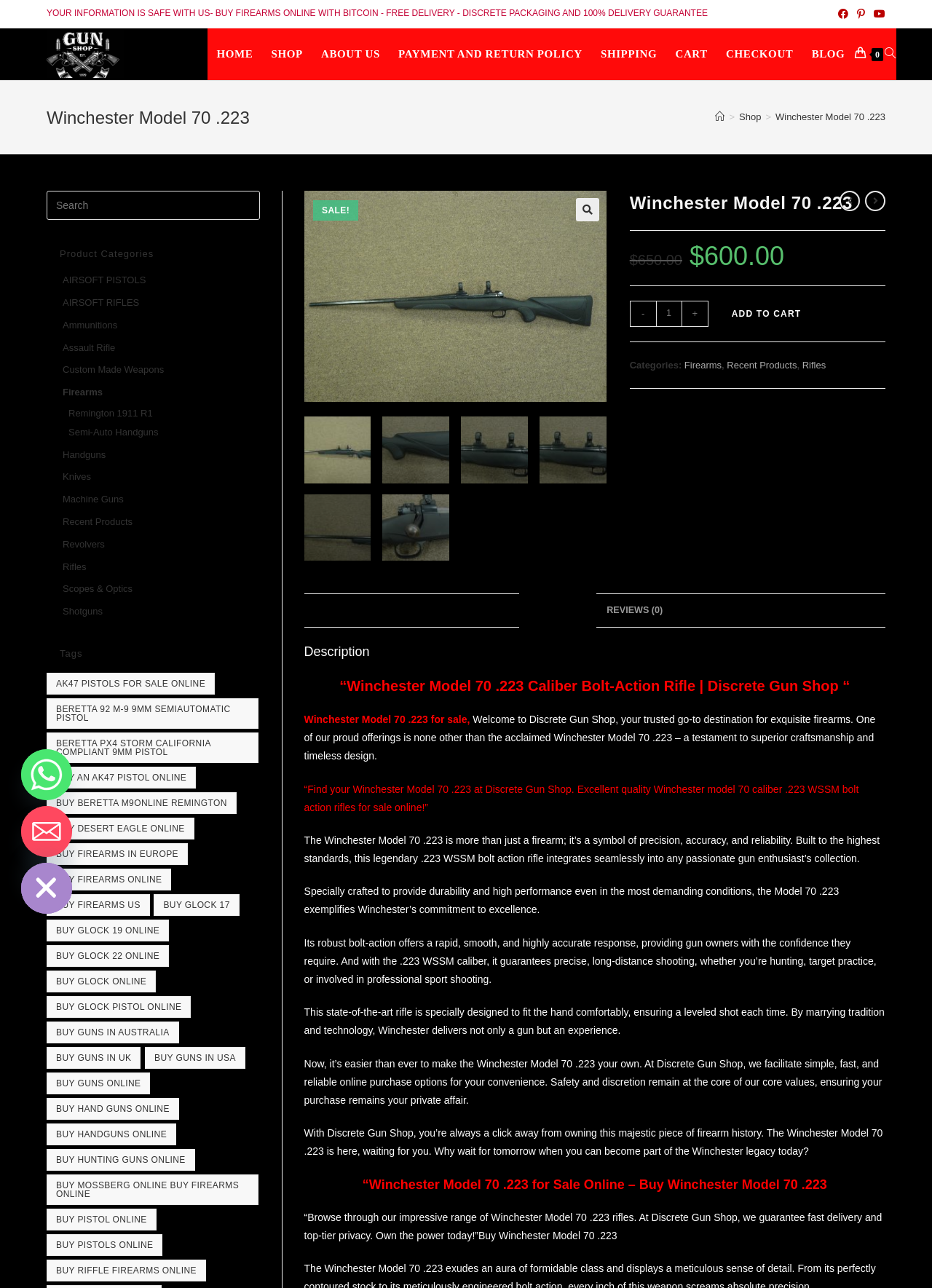Please determine the bounding box coordinates of the element's region to click for the following instruction: "Search this website".

[0.05, 0.148, 0.279, 0.171]